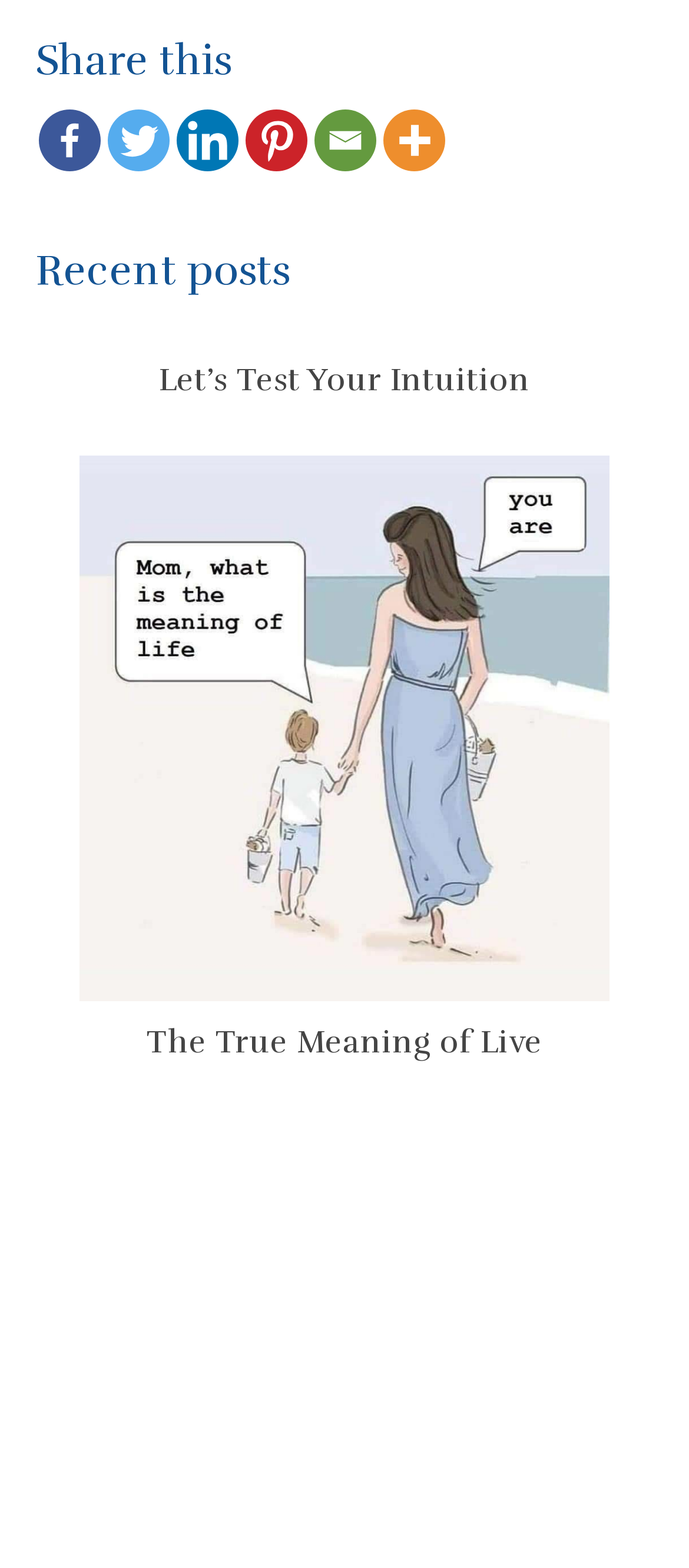Find the bounding box coordinates of the element to click in order to complete the given instruction: "Follow LiU on Facebook."

None